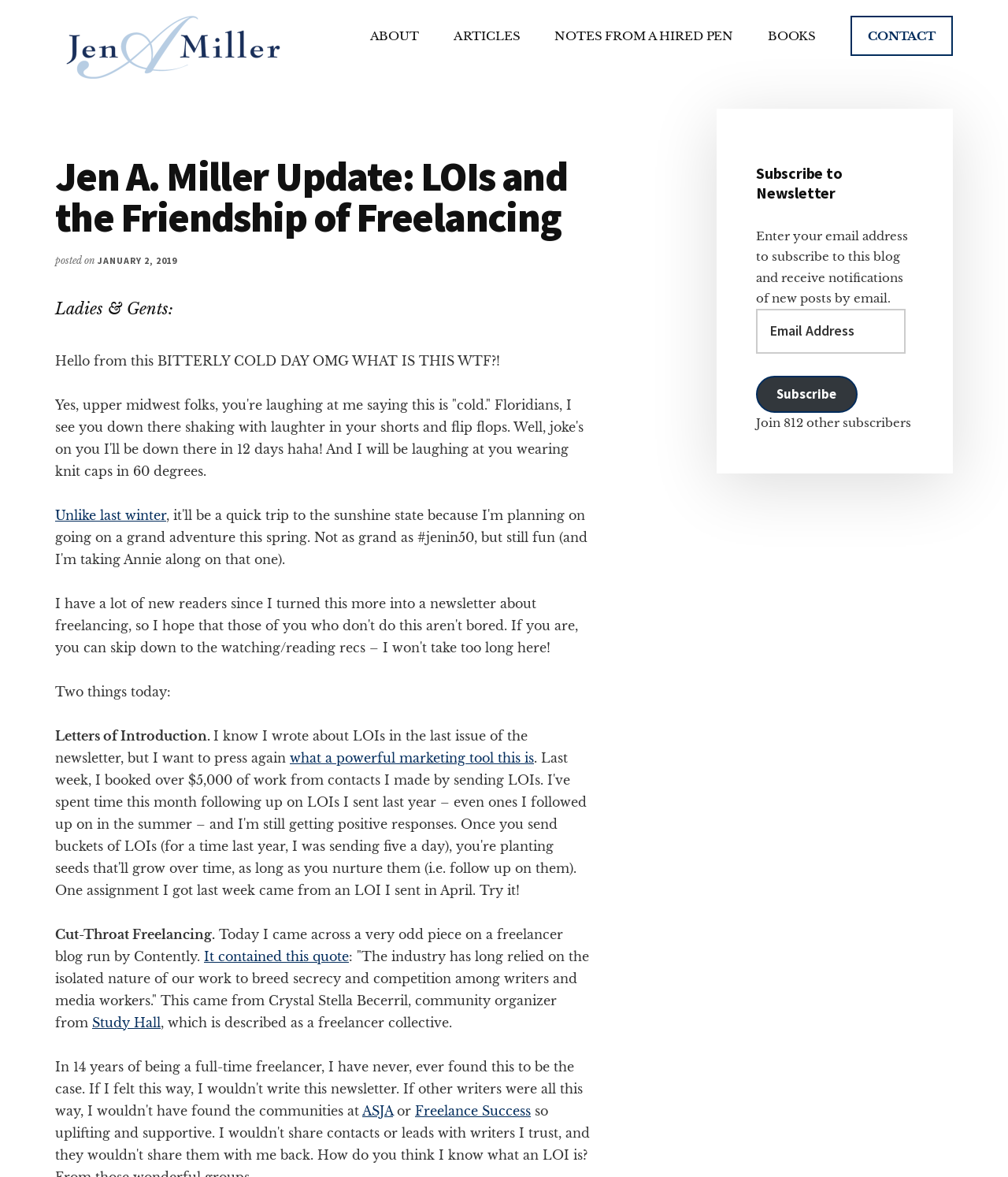What is the author's name?
Based on the image content, provide your answer in one word or a short phrase.

Jen A. Miller